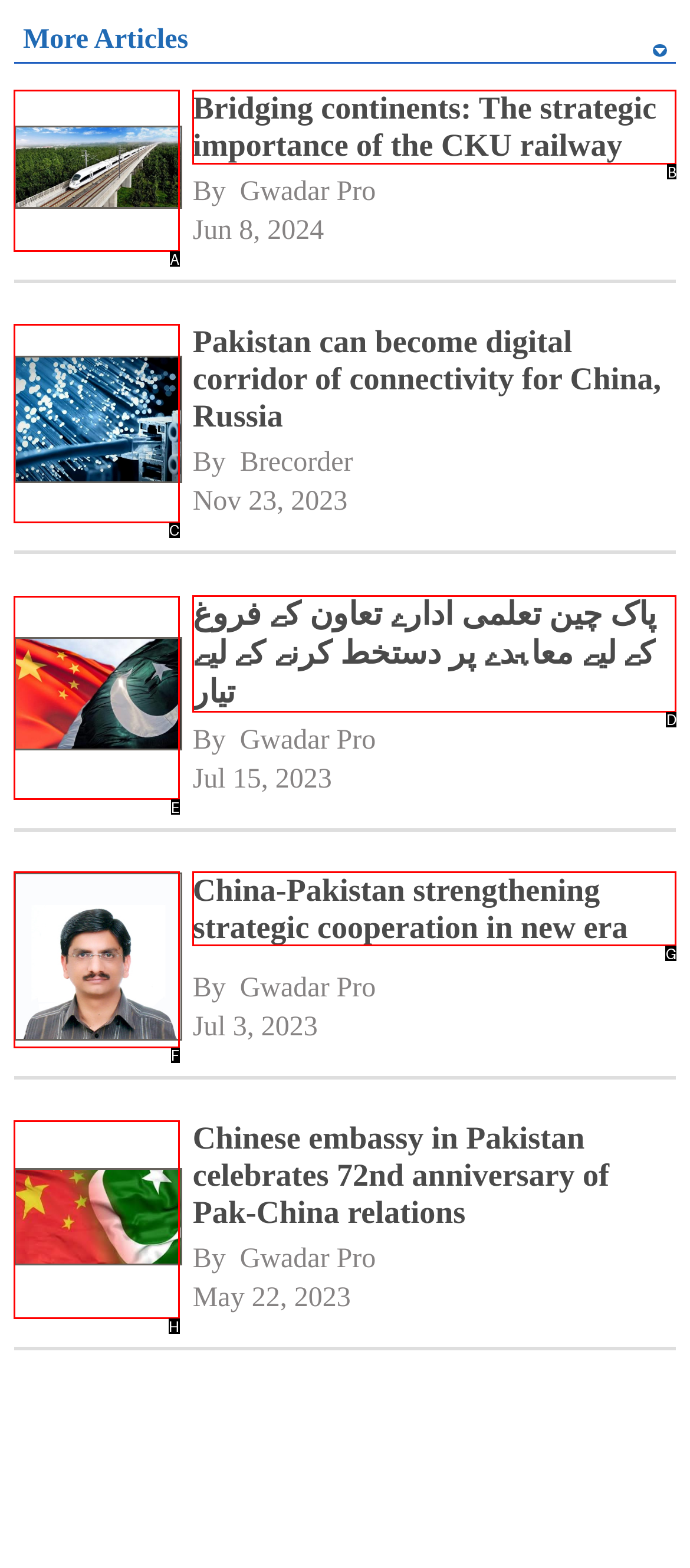Tell me which one HTML element I should click to complete the following task: Click the 'permalink' link Answer with the option's letter from the given choices directly.

None